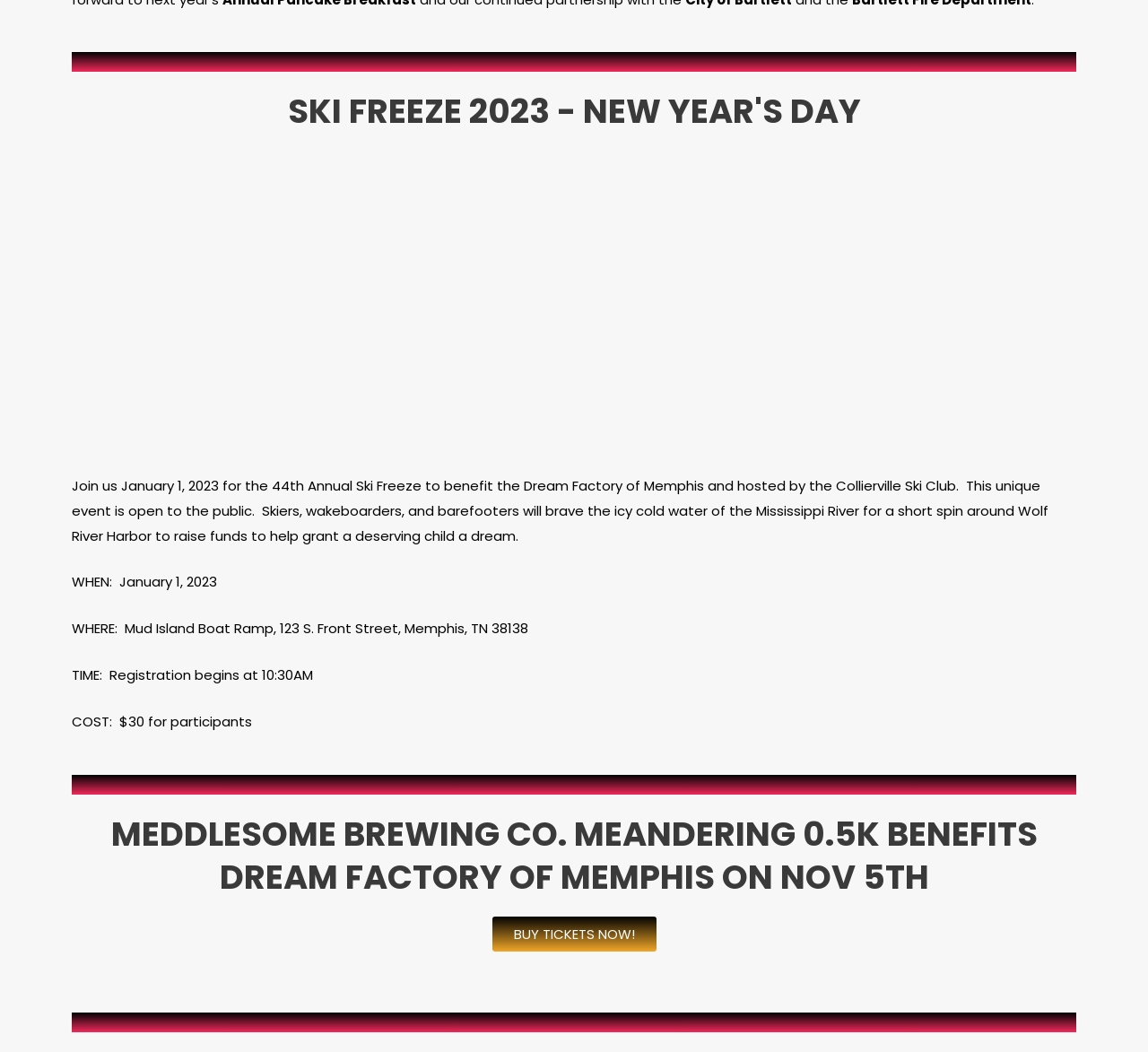Respond with a single word or phrase to the following question:
What is the event happening on January 1, 2023?

Ski Freeze